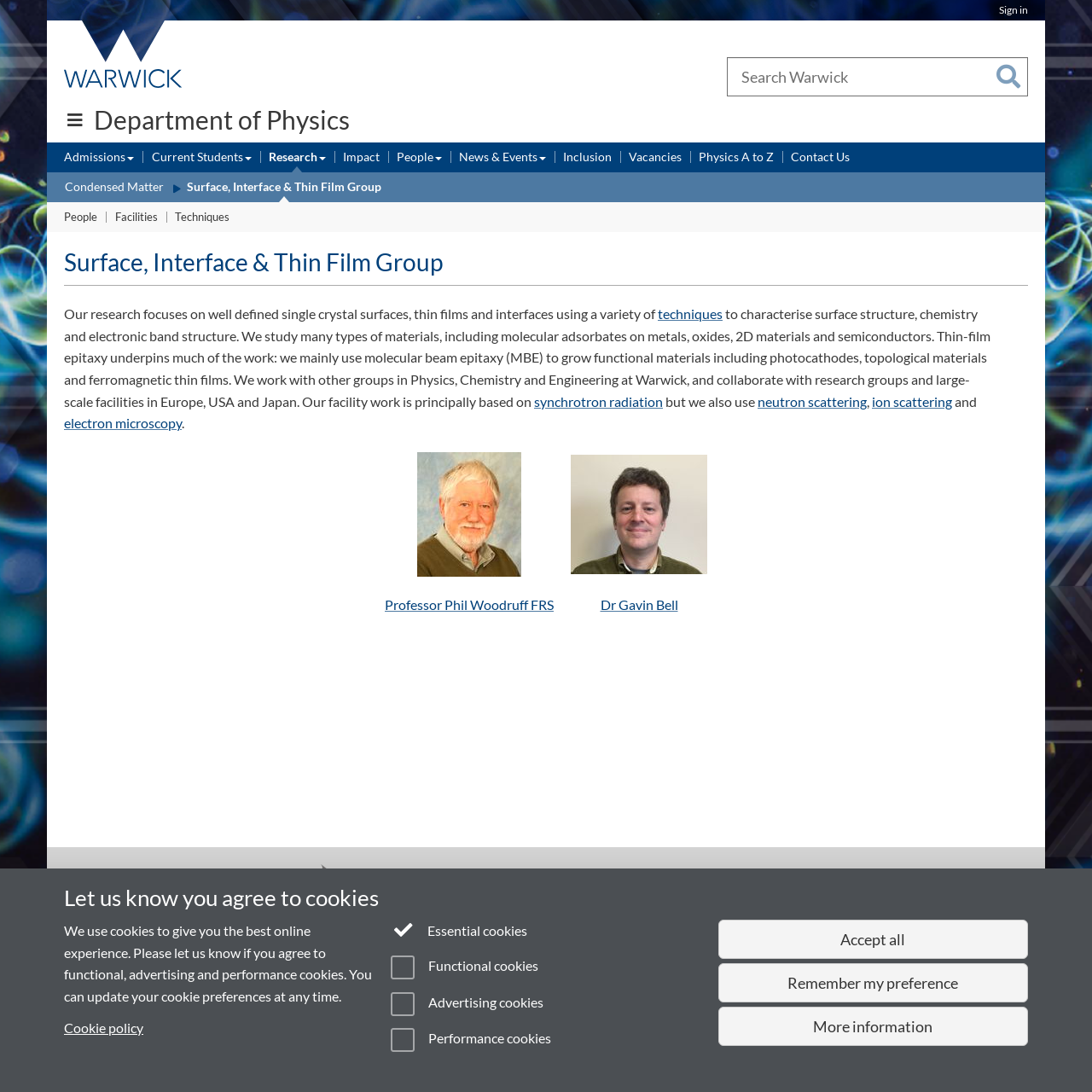Generate a comprehensive description of the contents of the webpage.

The webpage is about the Surface, Interface and Thin Films Group, which is part of the Department of Physics at the University of Warwick. At the top of the page, there is a utility bar with a sign-in link and a link to the University of Warwick homepage, accompanied by the university's logo. Below this, there is a navigation menu with links to various sections of the website, including Study, Research, Business, Alumni, News, and Engagement.

On the left side of the page, there is a search bar with a search button. Below this, there is a link to Quick links and a heading that reads "Department of Physics". There are three navigation menus: Primary navigation, Secondary navigation, and Tertiary navigation. These menus contain links to various subtopics, including Admissions, Current Students, Research, Impact, People, News & Events, Inclusion, Vacancies, Physics A to Z, and Contact Us.

The main content of the page is divided into two sections. The first section describes the research focus of the Surface, Interface and Thin Films Group, which includes the study of well-defined single crystal surfaces, thin films, and interfaces using various techniques. The text mentions the use of molecular beam epitaxy (MBE) to grow functional materials and collaboration with other research groups and large-scale facilities.

The second section features two images of professors, Professor Woodruff and Dr. Gavin Bell, with links to their profiles. Below this, there is a section with links to Contact us, Athena Swan Silver award logo, Institute of Physics Juno Champion award logo, and social media links to Twitter, Facebook, and LinkedIn.

At the bottom of the page, there is a section with page contact information, last revised date, and links to Sitebuilder, Accessibility, and Cookies.